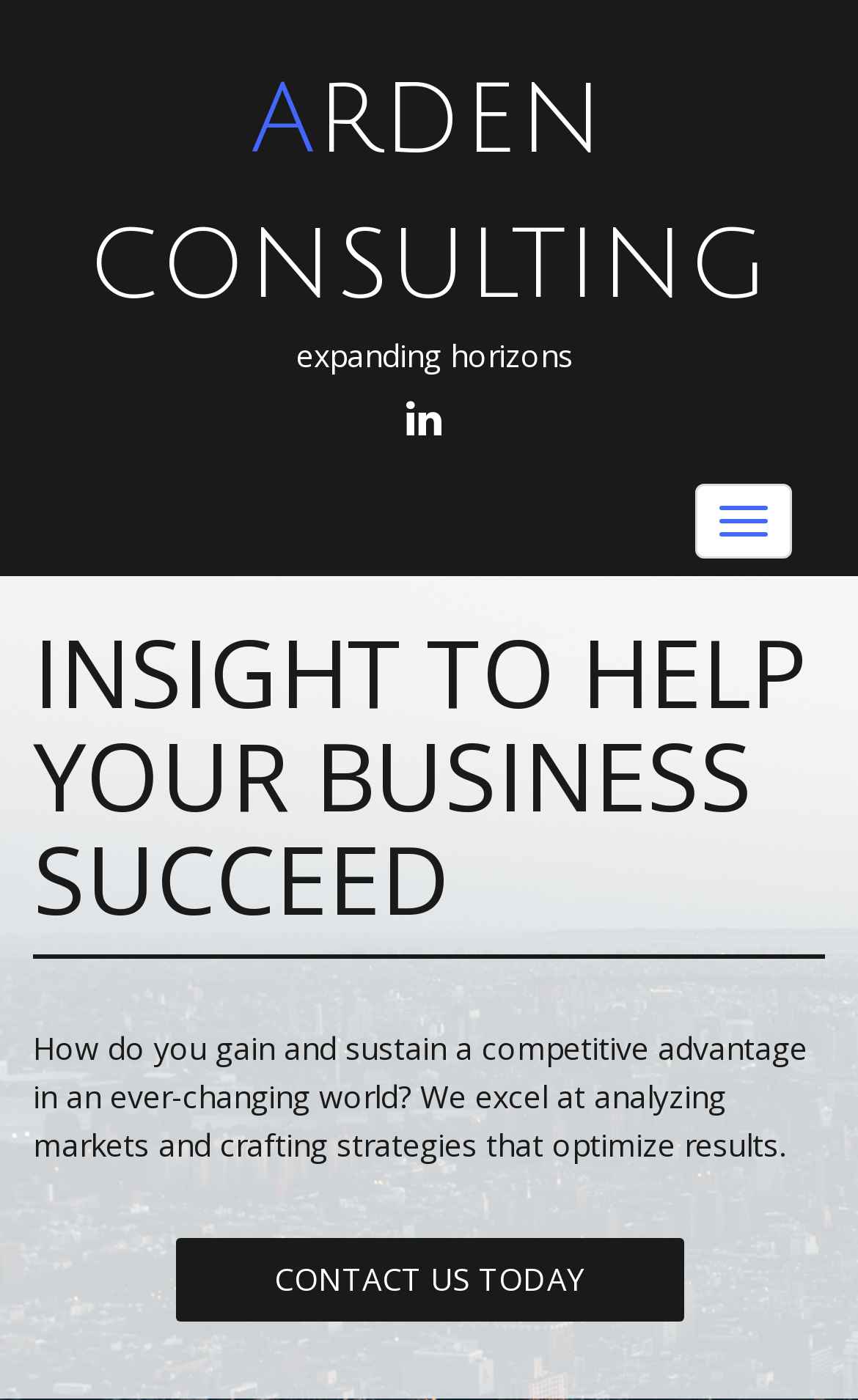Write a detailed summary of the webpage.

The webpage is about Arden Consulting, an exchange industry consulting firm. At the top of the page, there is a large heading "ARDEN CONSULTING" with a link to the company's name. Below it, there is a smaller heading "expanding horizons". 

On the top right side of the page, there is a LinkedIn icon with a link, and a "Toggle navigation" button. When the button is clicked, a navigation menu appears, which contains a heading "INSIGHT TO HELP YOUR BUSINESS SUCCEED". 

Below the heading, there is a horizontal separator line. Underneath the separator, there is a paragraph of text that describes the company's services, stating that they help businesses gain and sustain a competitive advantage by analyzing markets and crafting strategies. 

At the bottom of the navigation menu, there is a "CONTACT US TODAY" link.